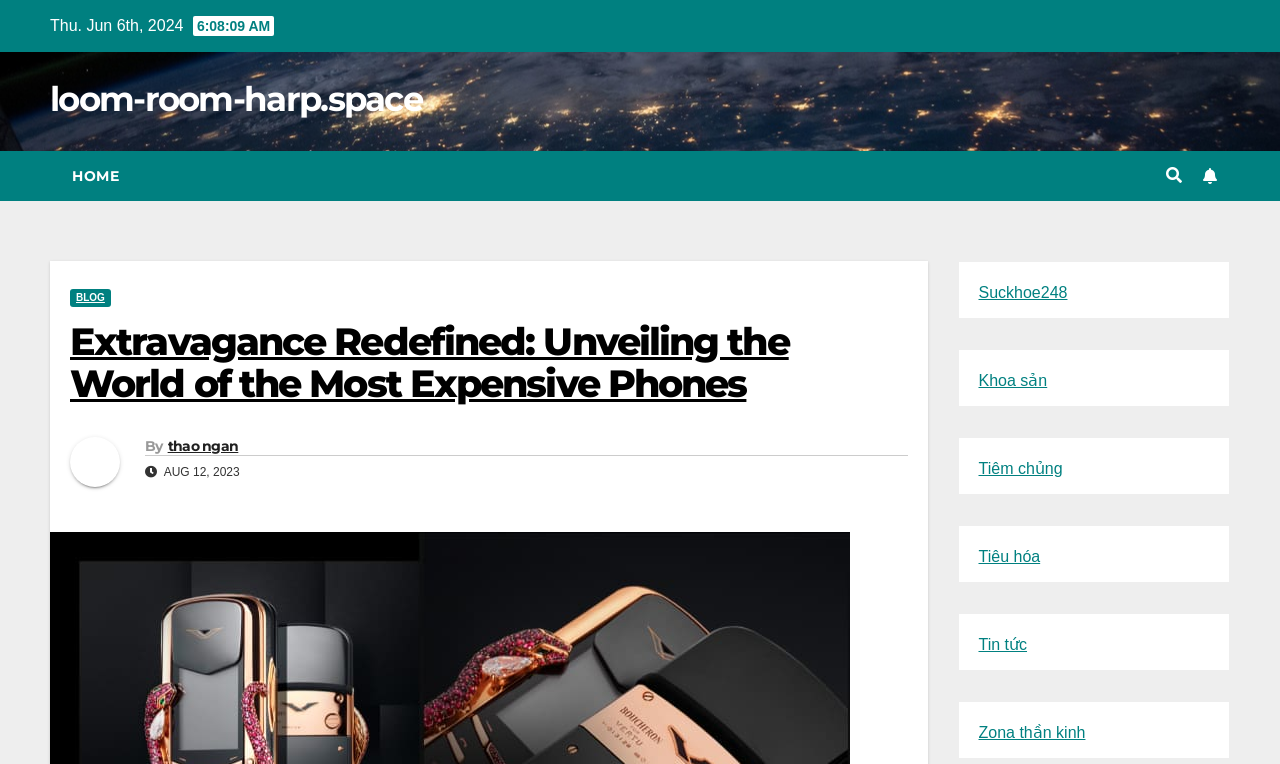Locate and extract the text of the main heading on the webpage.

Extravagance Redefined: Unveiling the World of the Most Expensive Phones